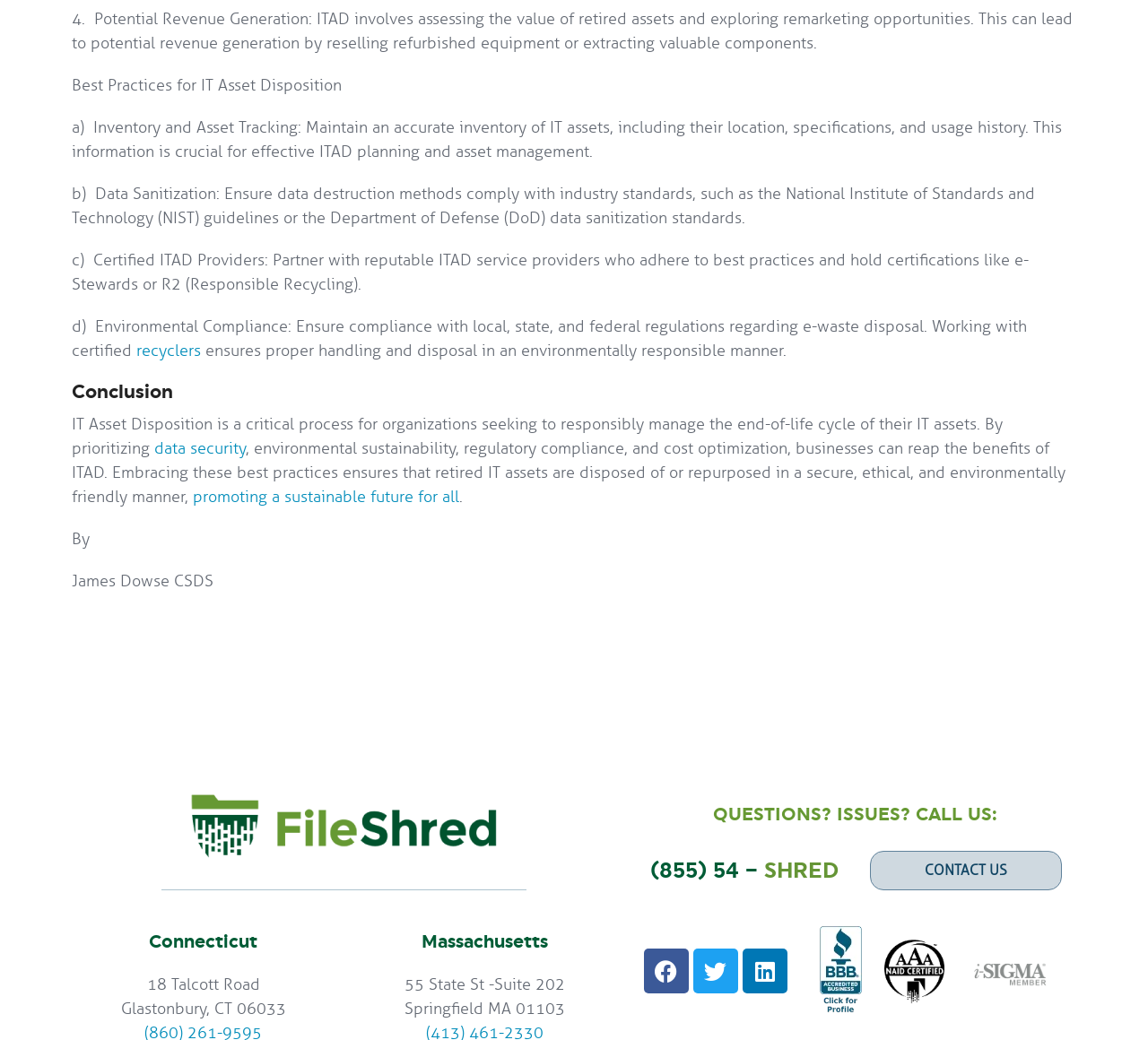What is the phone number to contact for questions or issues?
Using the image, answer in one word or phrase.

(855) 54 – SHRED